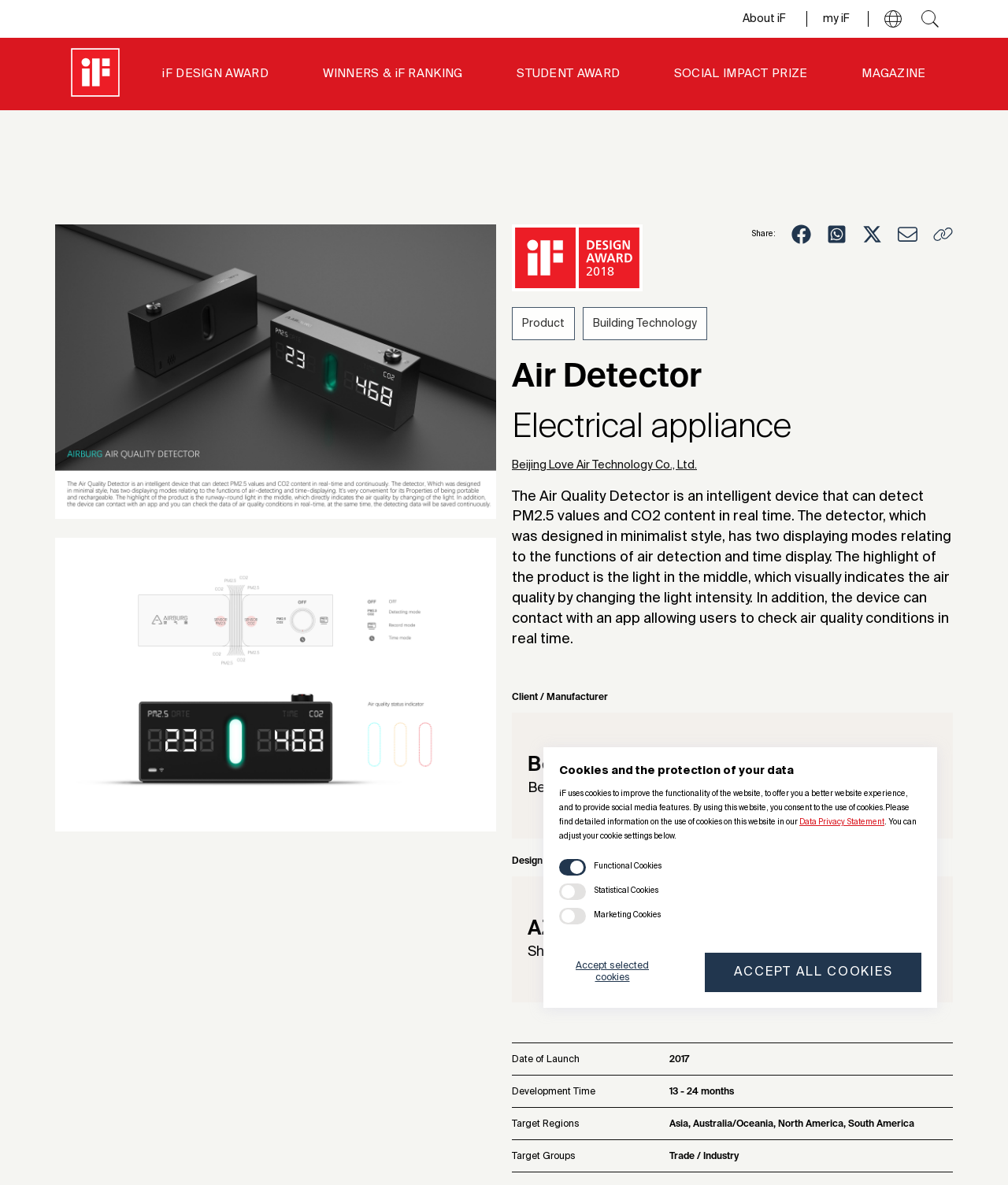What is the target region for the Air Detector?
Please provide a comprehensive answer based on the contents of the image.

I found the answer by looking at the section that describes the details of the Air Detector, where I saw a label 'Target Regions' followed by a list of regions, including 'Asia, Australia/Oceania, North America, South America'. This indicates that the target regions for the Air Detector are these four regions.